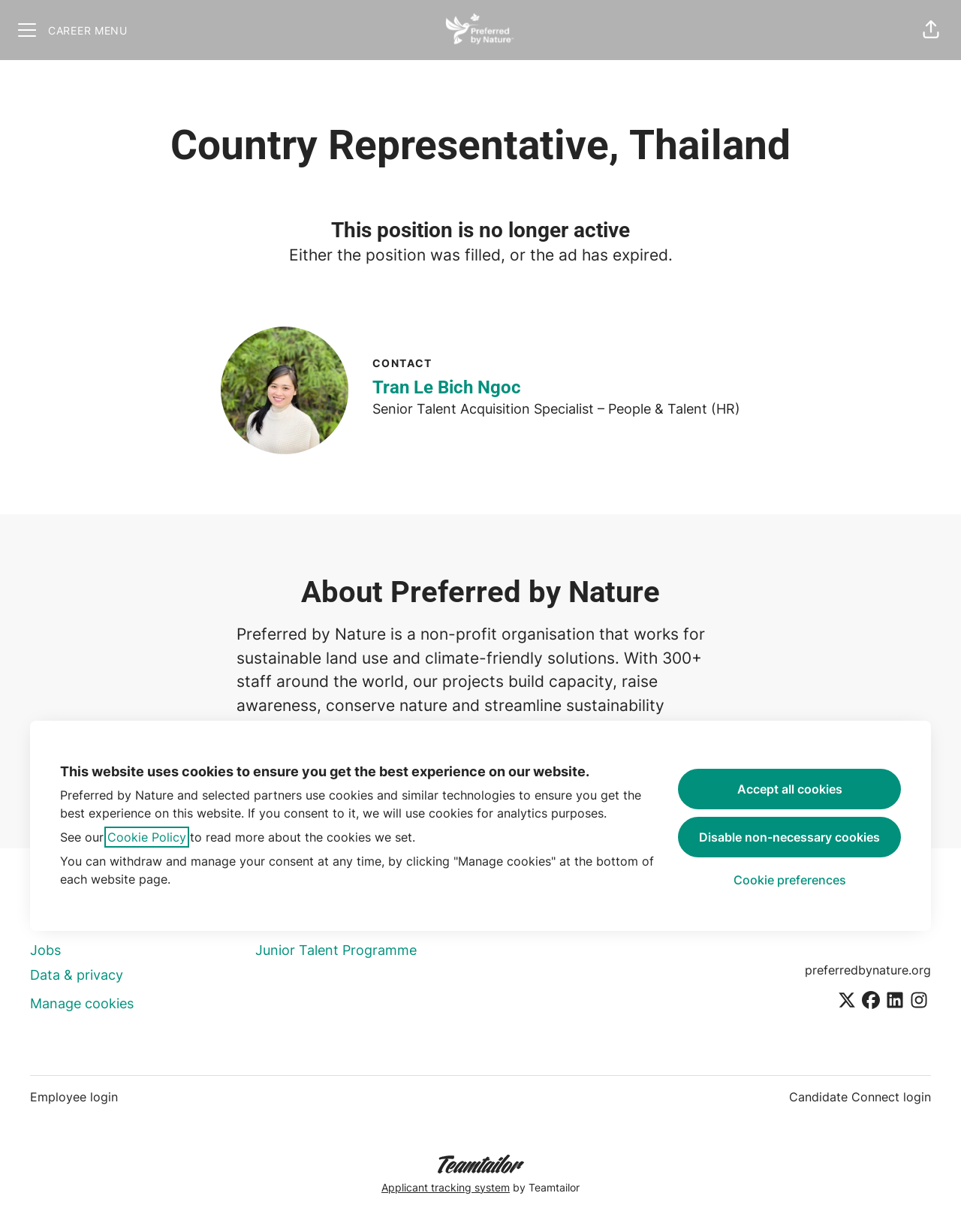Can you determine the main header of this webpage?

This website uses cookies to ensure you get the best experience on our website.